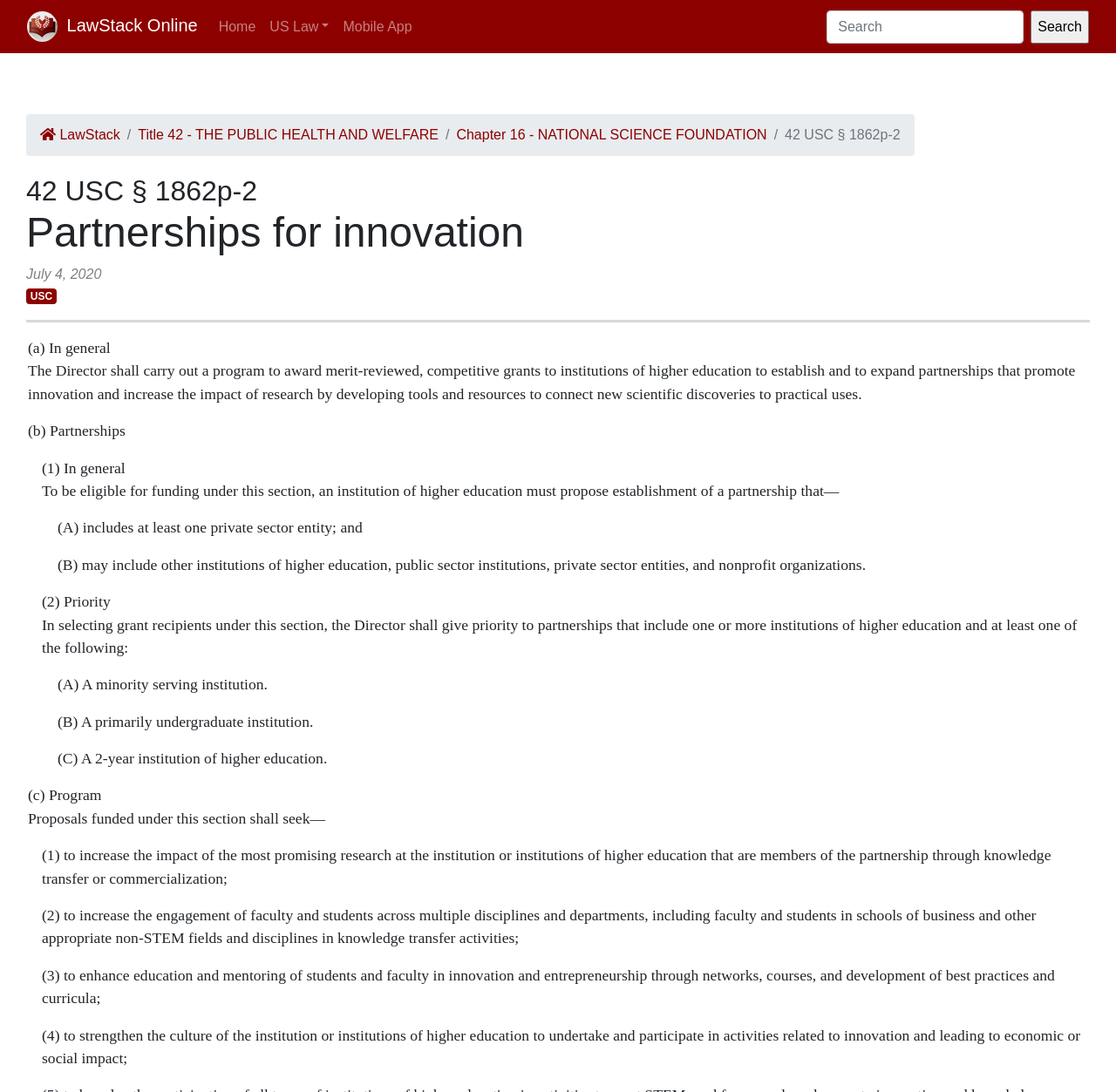Locate the UI element described by US Law in the provided webpage screenshot. Return the bounding box coordinates in the format (top-left x, top-left y, bottom-right x, bottom-right y), ensuring all values are between 0 and 1.

[0.235, 0.008, 0.301, 0.04]